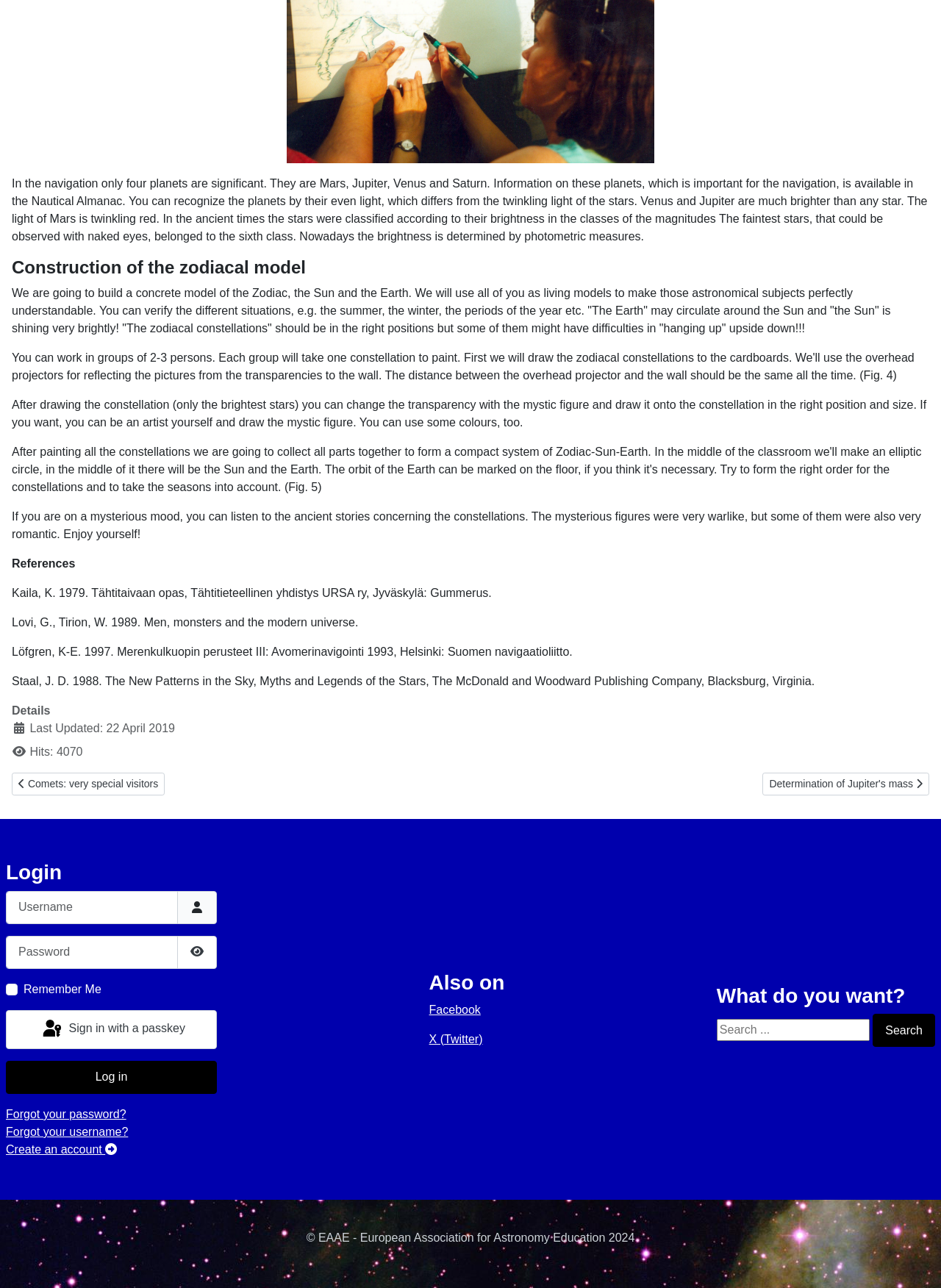Answer succinctly with a single word or phrase:
What are the four significant planets in navigation?

Mars, Jupiter, Venus, Saturn